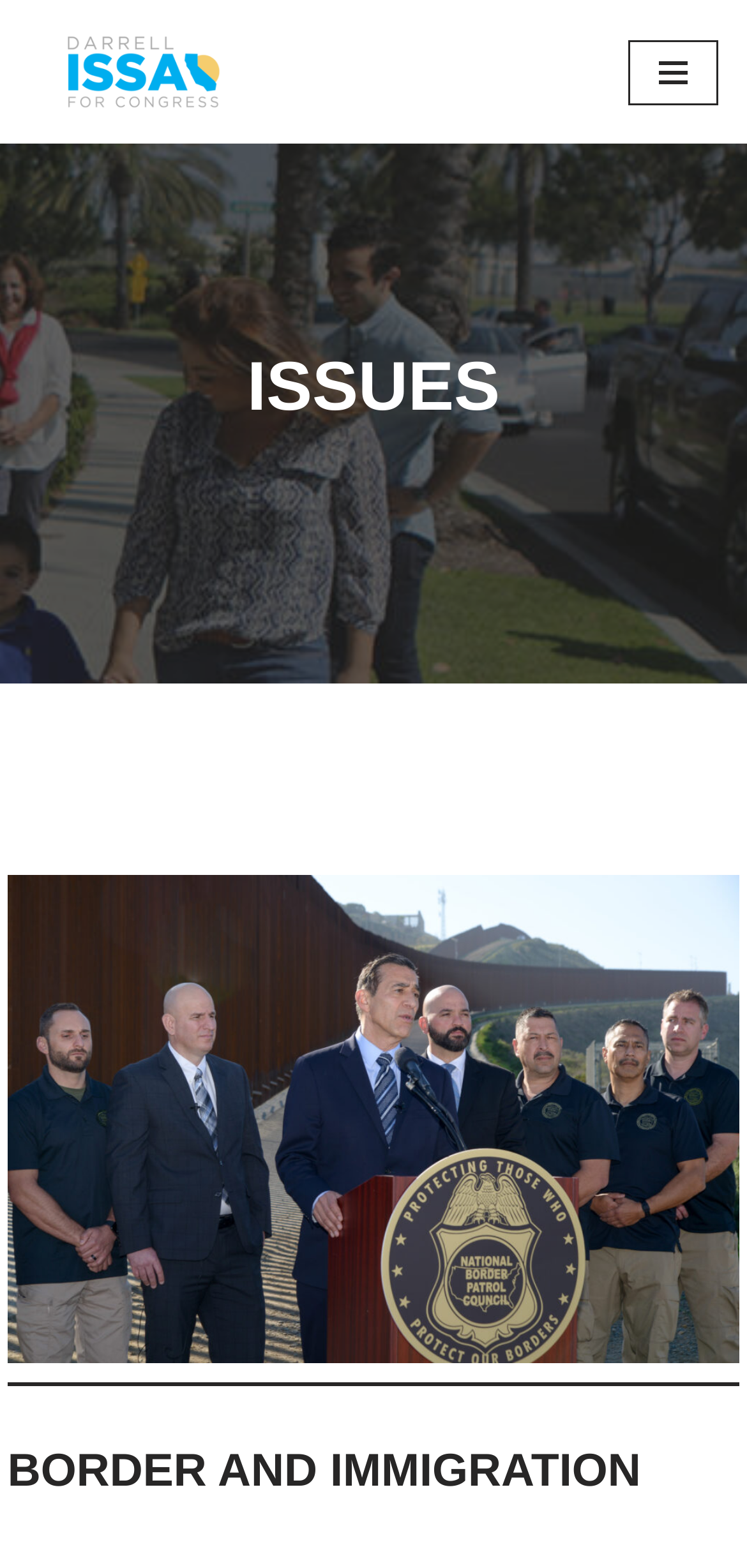What is the purpose of the 'Skip to content' link?
Please provide a single word or phrase as your answer based on the image.

To skip to main content